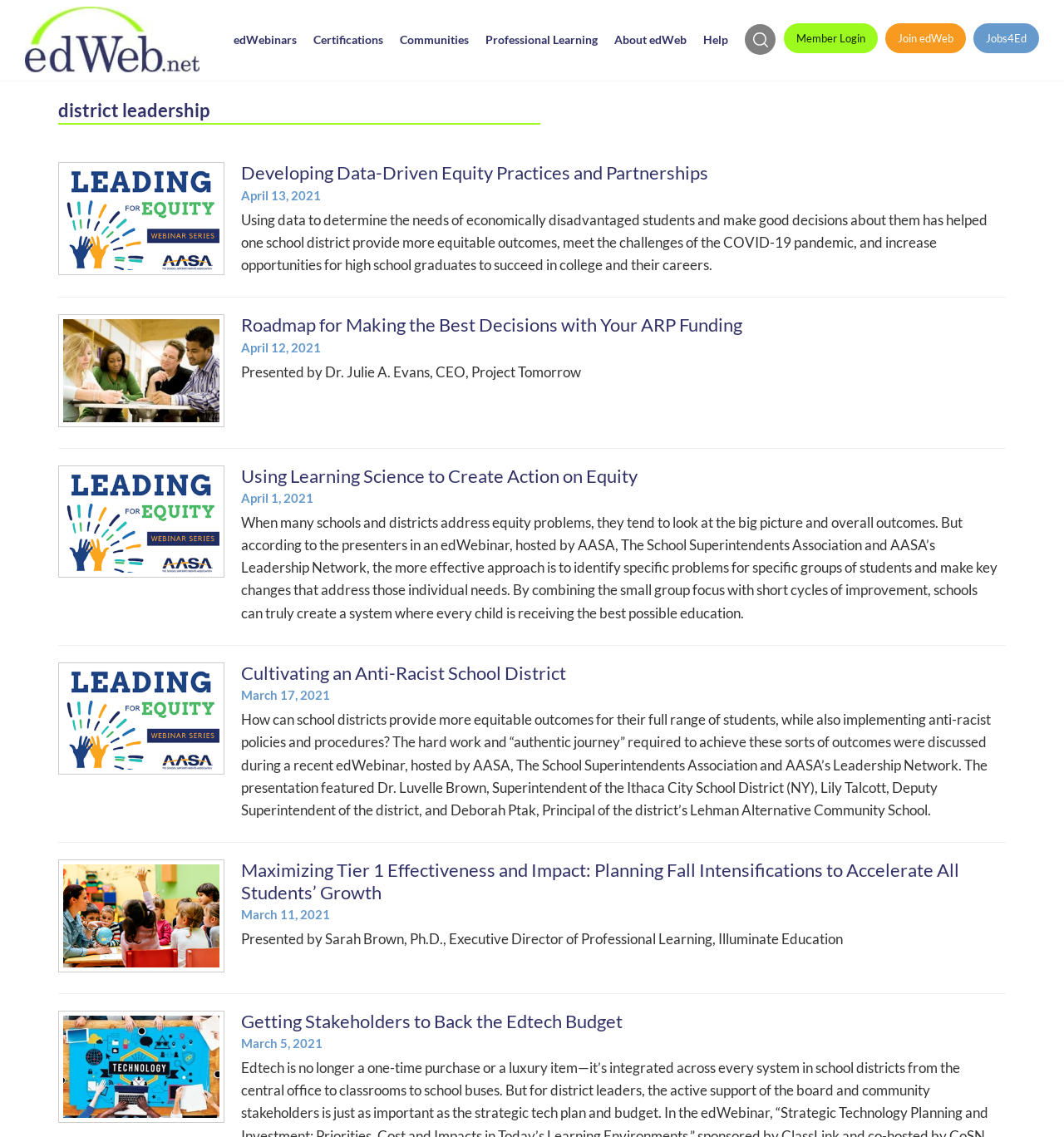What is the title of the first article?
Please answer the question as detailed as possible.

The first article on the webpage has a heading that says 'Developing Data-Driven Equity Practices and Partnerships', which is the title of the article.